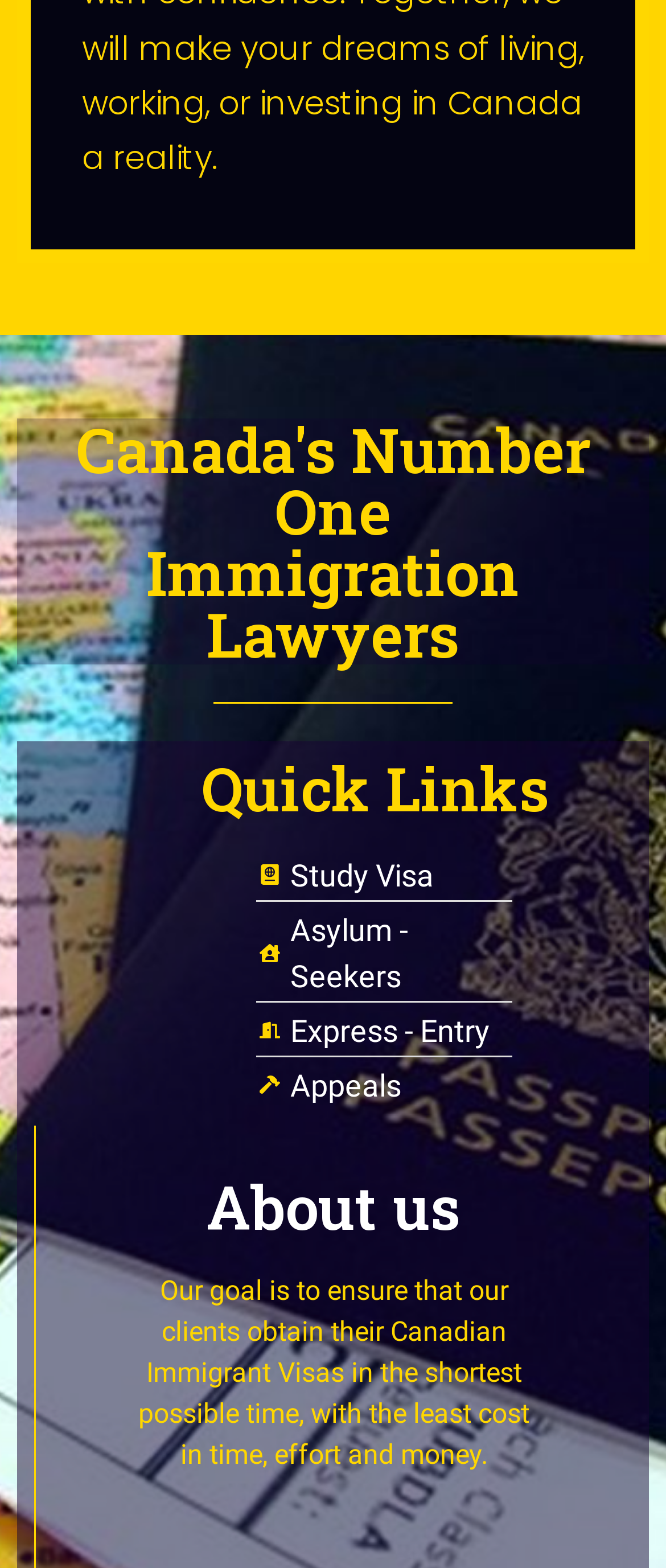Provide a single word or phrase answer to the question: 
What is the topic of the static text present below the 'About us' heading?

Goal of the immigration lawyers